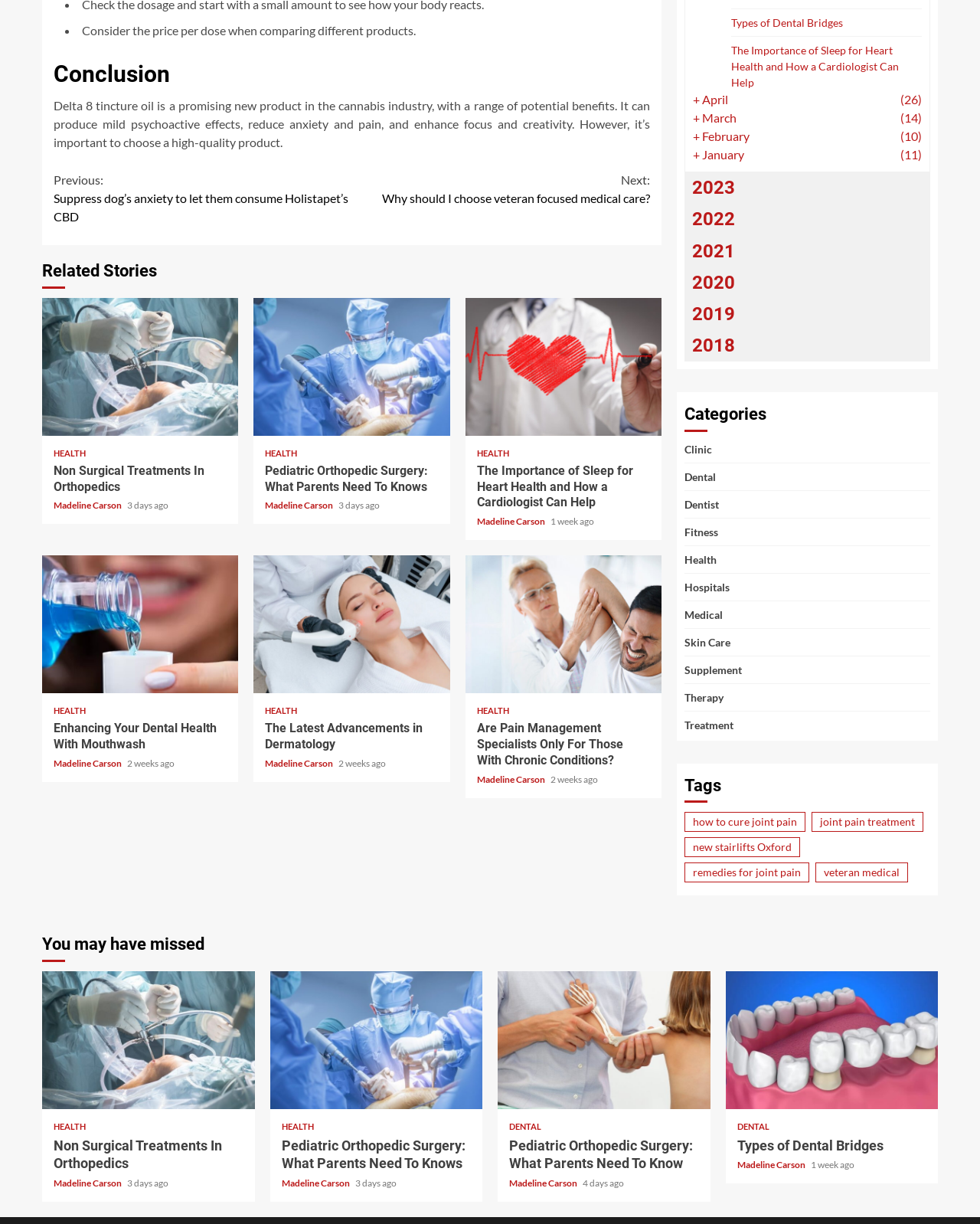Please identify the bounding box coordinates of where to click in order to follow the instruction: "View 'The Importance of Sleep for Heart Health and How a Cardiologist Can Help'".

[0.475, 0.243, 0.675, 0.356]